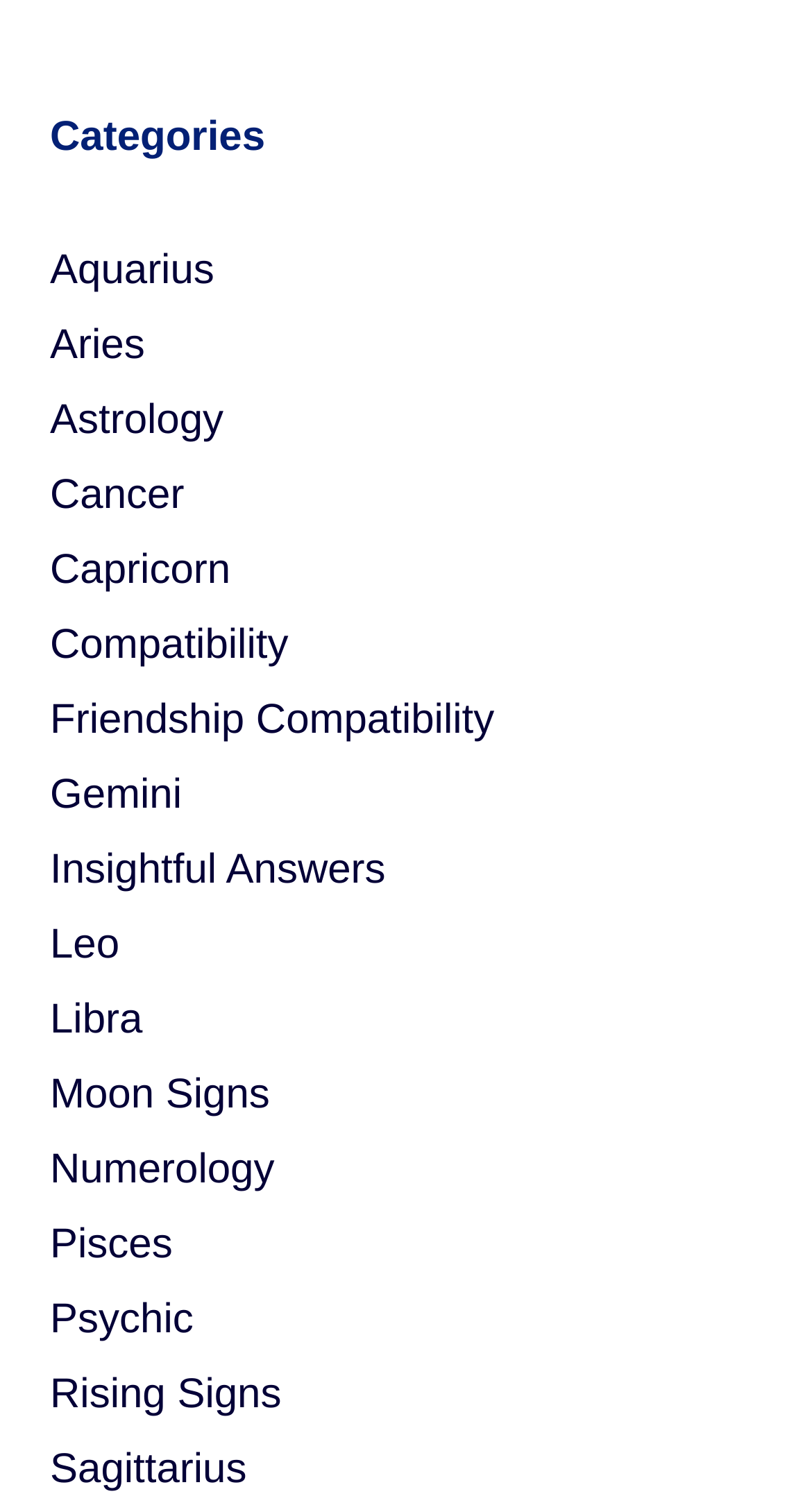Could you locate the bounding box coordinates for the section that should be clicked to accomplish this task: "Check Friendship Compatibility".

[0.062, 0.461, 0.609, 0.491]